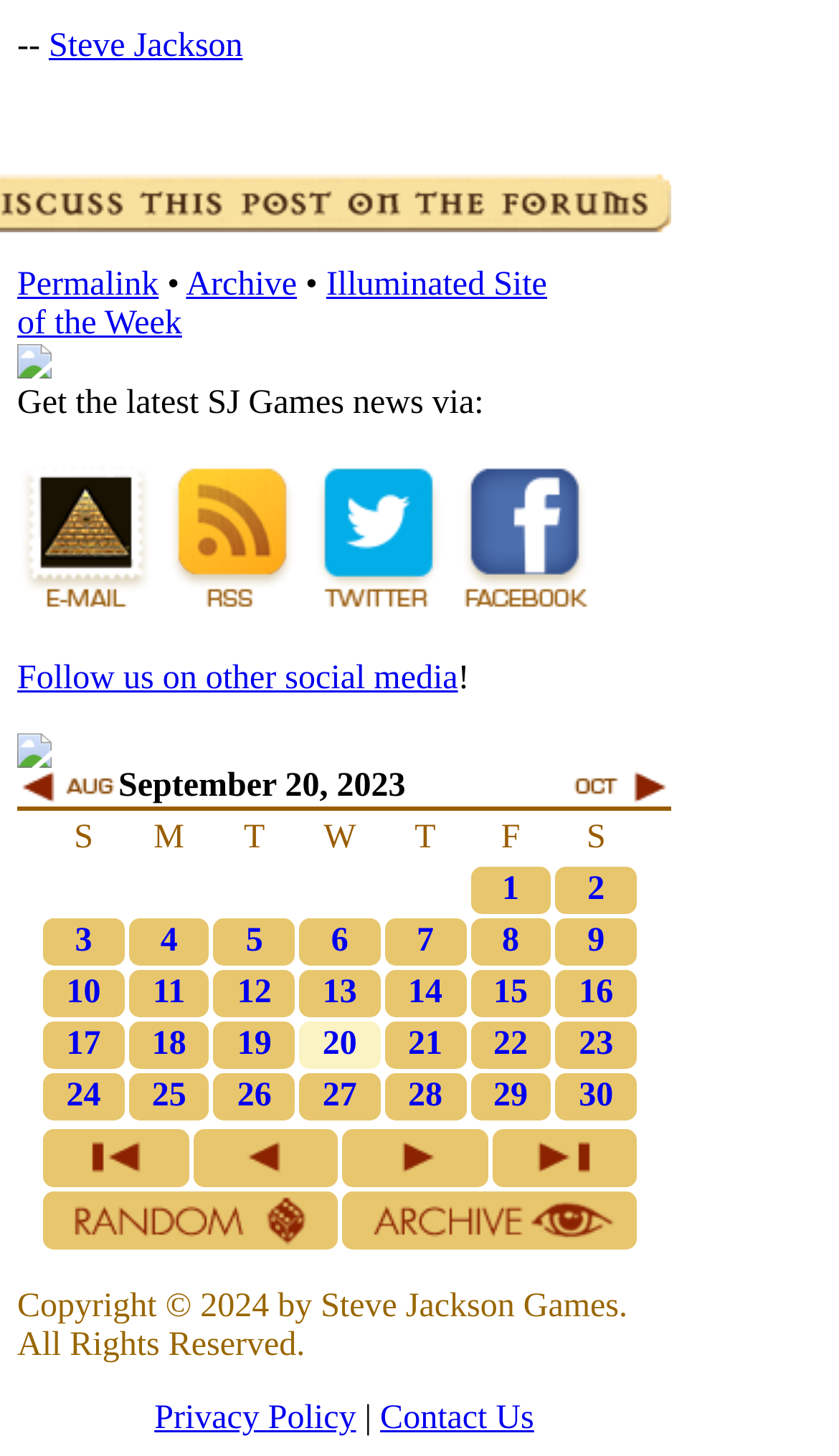Find the bounding box coordinates of the element's region that should be clicked in order to follow the given instruction: "View the archive". The coordinates should consist of four float numbers between 0 and 1, i.e., [left, top, right, bottom].

[0.222, 0.183, 0.354, 0.208]